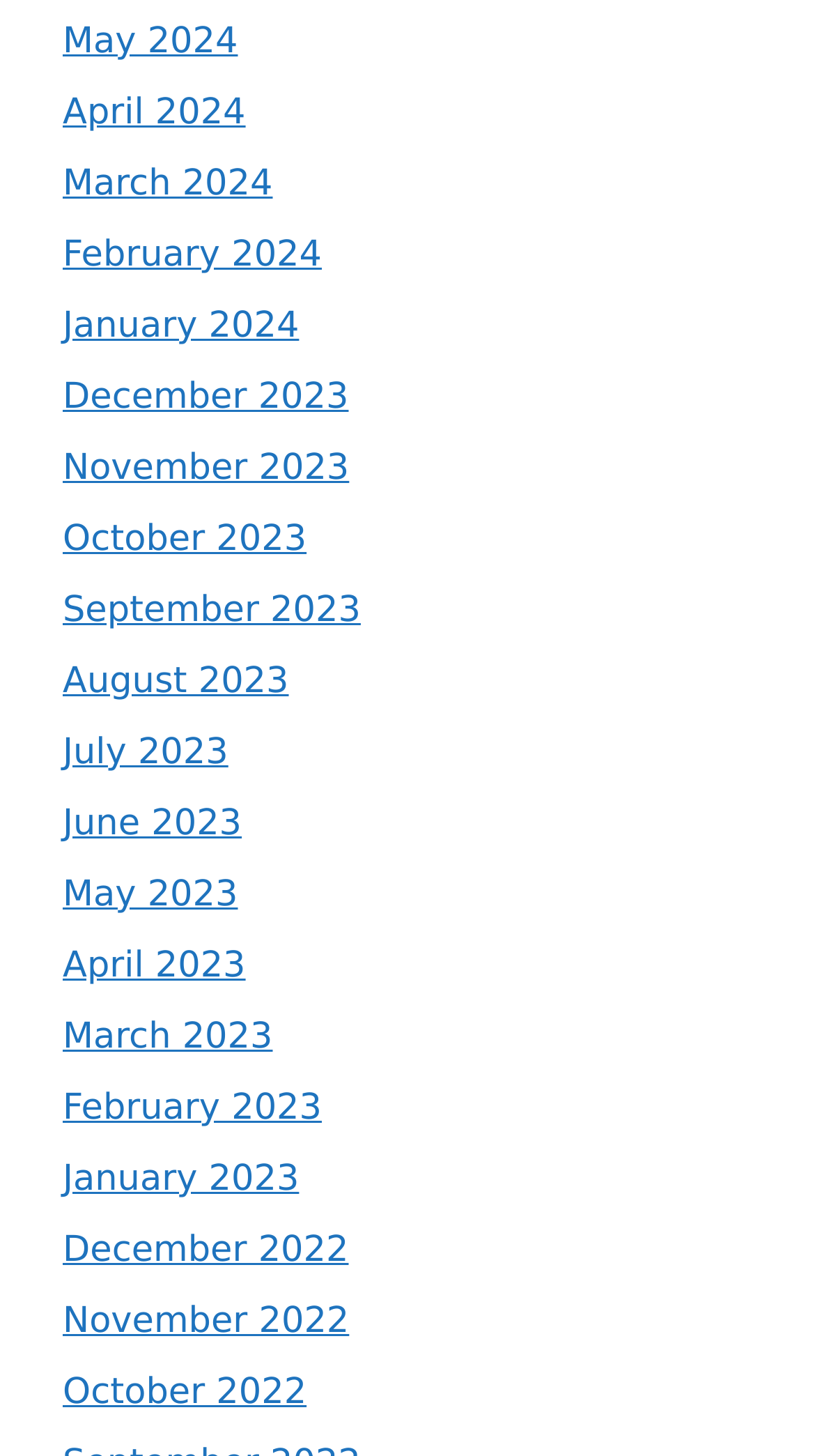How many months are listed in 2023?
Provide a thorough and detailed answer to the question.

I can count the number of links with '2023' in their text, and I find that there are 12 months listed in 2023, from 'January 2023' to 'December 2023'.